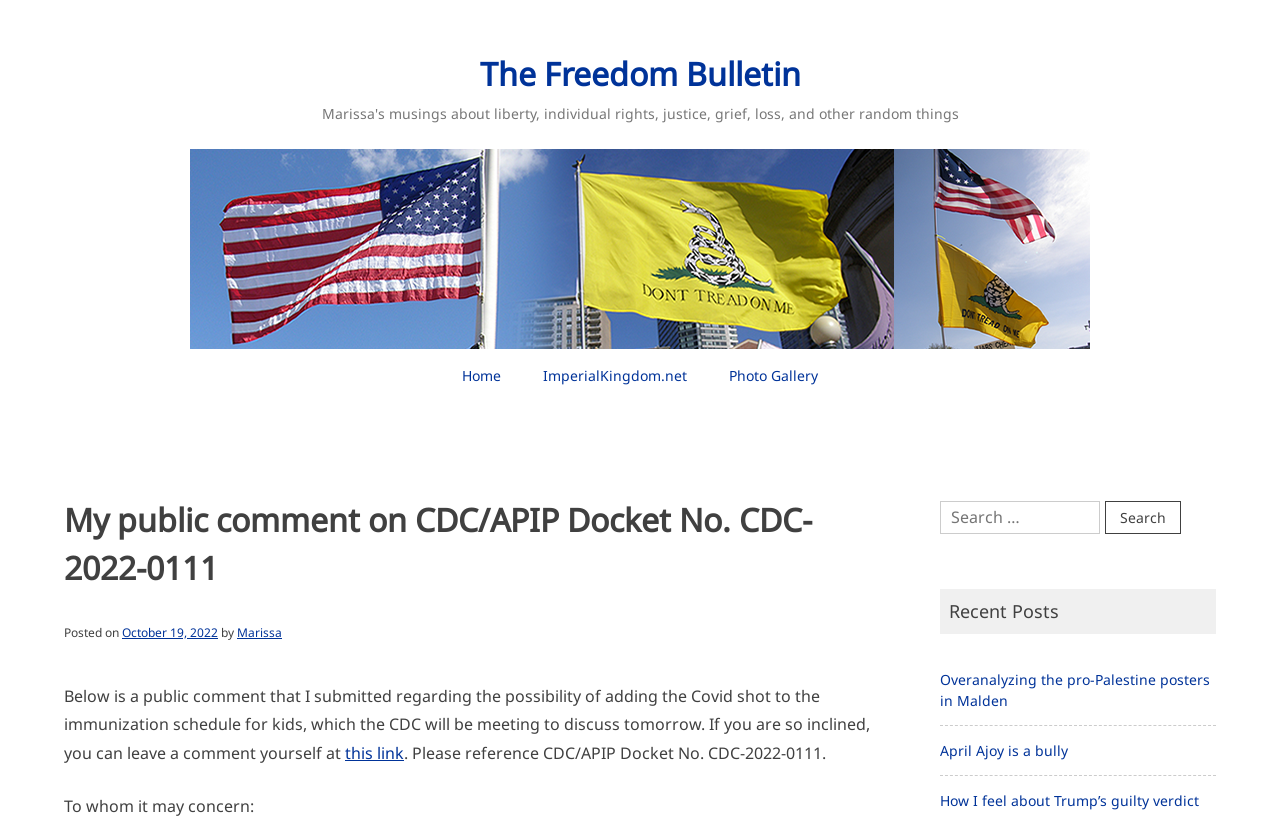Please identify the bounding box coordinates of the element's region that I should click in order to complete the following instruction: "Click the link to go home". The bounding box coordinates consist of four float numbers between 0 and 1, i.e., [left, top, right, bottom].

[0.345, 0.432, 0.408, 0.481]